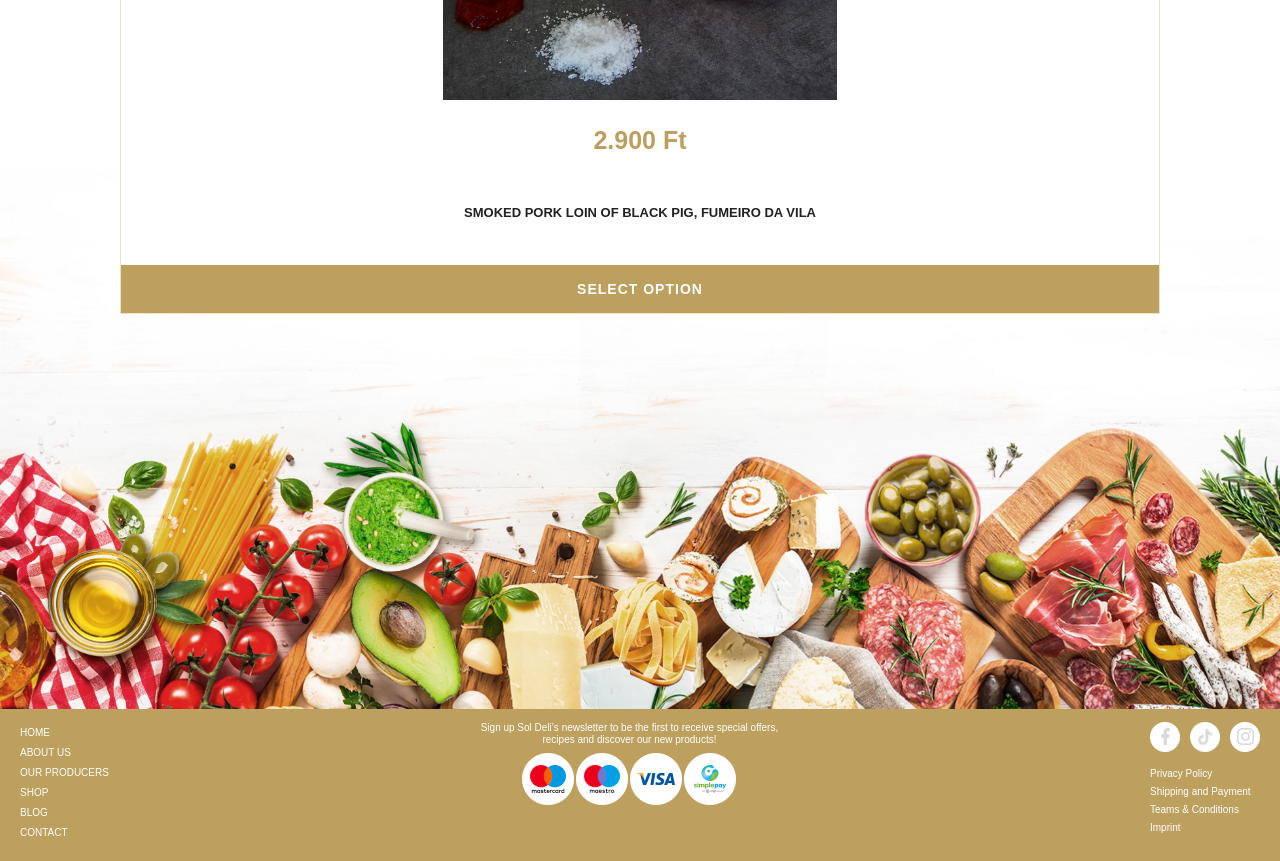What is the call-to-action?
Kindly offer a comprehensive and detailed response to the question.

The call-to-action is to 'Sign up' for Sol Deli's newsletter, as mentioned in the StaticText element with bounding box coordinates [0.376, 0.838, 0.608, 0.851].